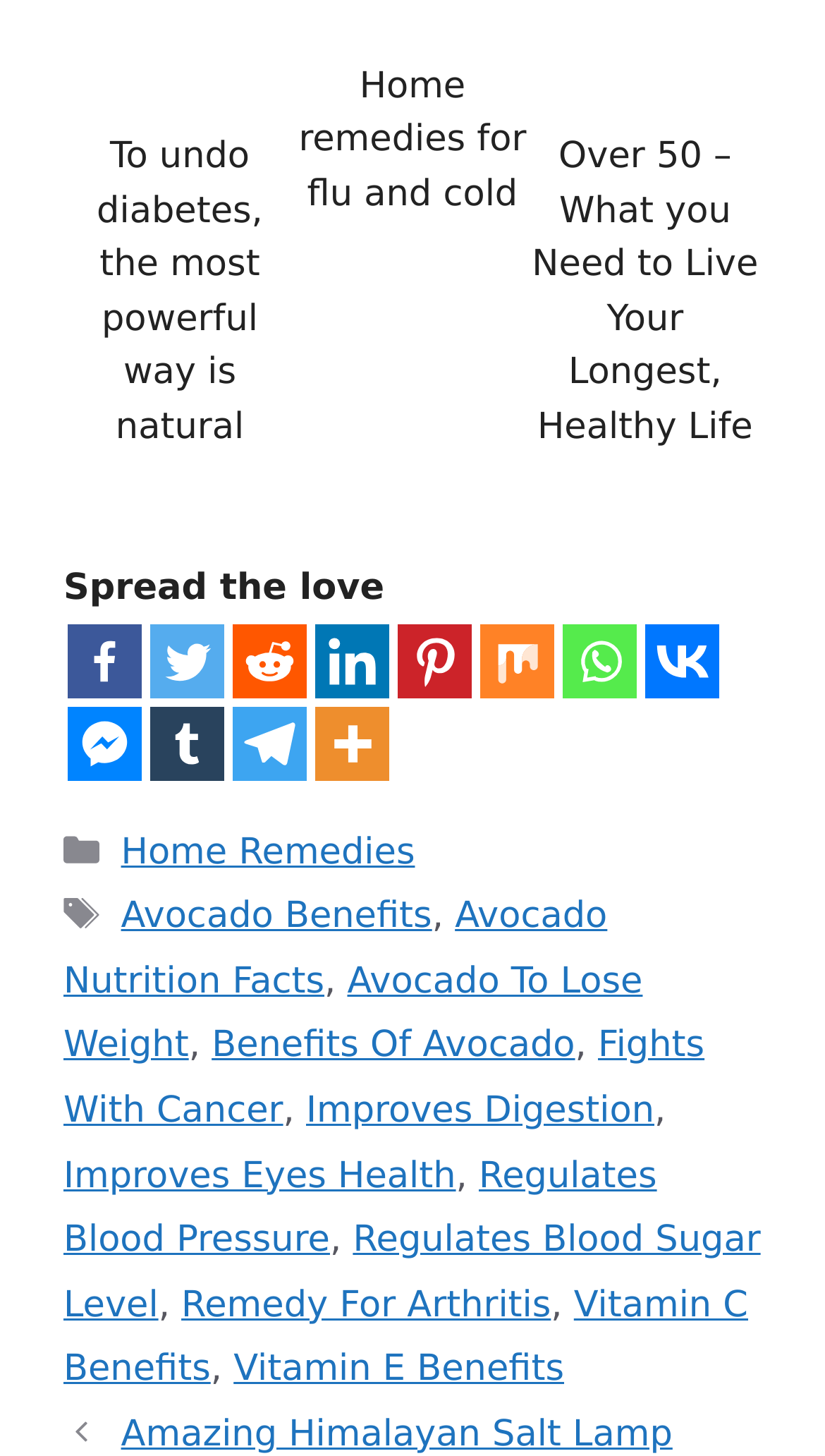Please identify the bounding box coordinates of where to click in order to follow the instruction: "Click on the link to learn about home remedies for flu and cold".

[0.362, 0.045, 0.638, 0.148]